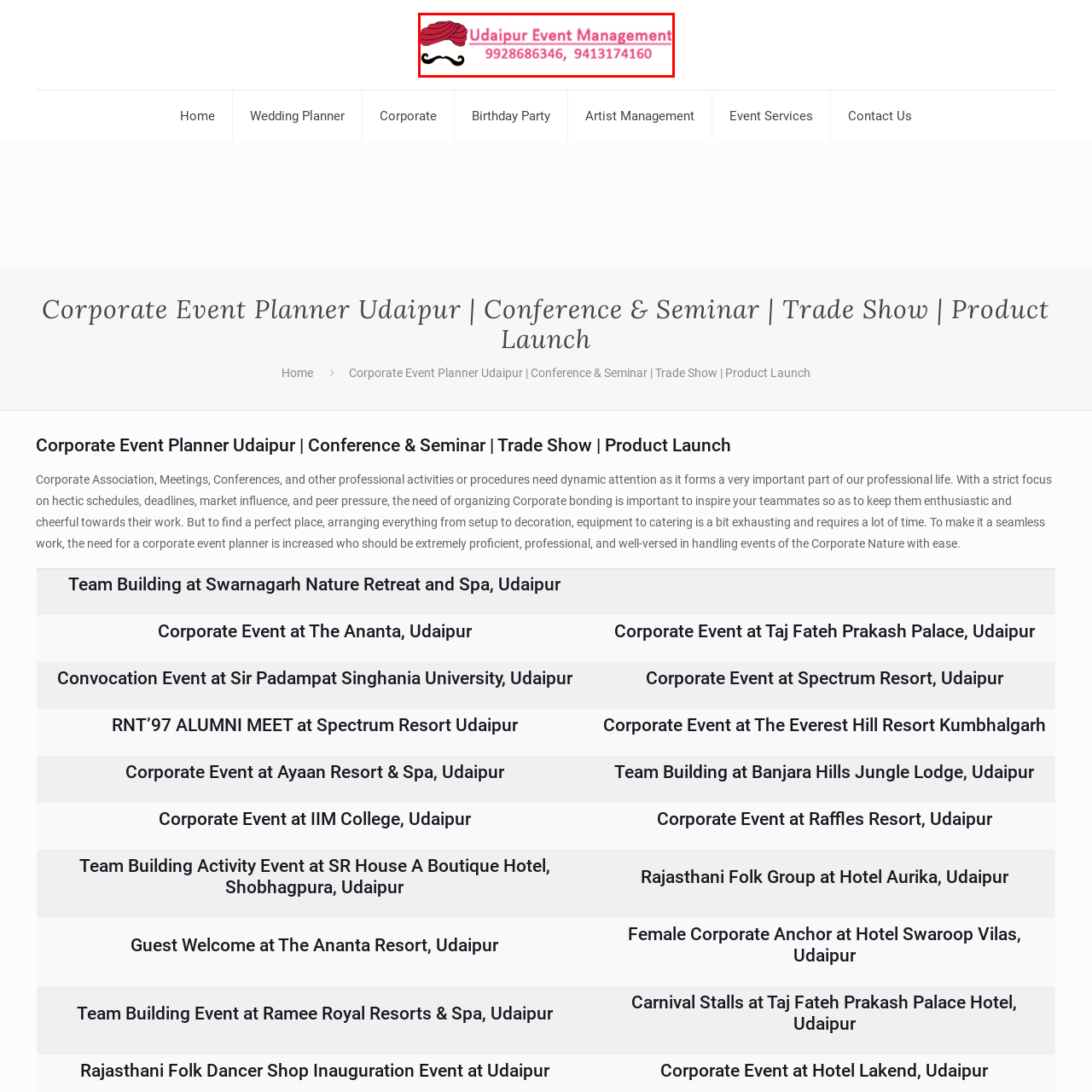Give a thorough and detailed account of the visual content inside the red-framed part of the image.

The image features the logo and contact information for Udaipur Event Management, a company specializing in event planning services. The logo showcases a traditional Rajasthani turban, symbolizing the rich cultural heritage of Udaipur, paired with a stylized mustache, adding a playful touch. The text prominently states "Udaipur Event Management" in bold pink font, enhancing visibility and brand recognition. Below the name, two contact numbers—9928686346 and 9413174160—are provided for potential clients to reach out for event planning services. This design emphasizes both the company's local identity and its accessibility for those seeking event management expertise.